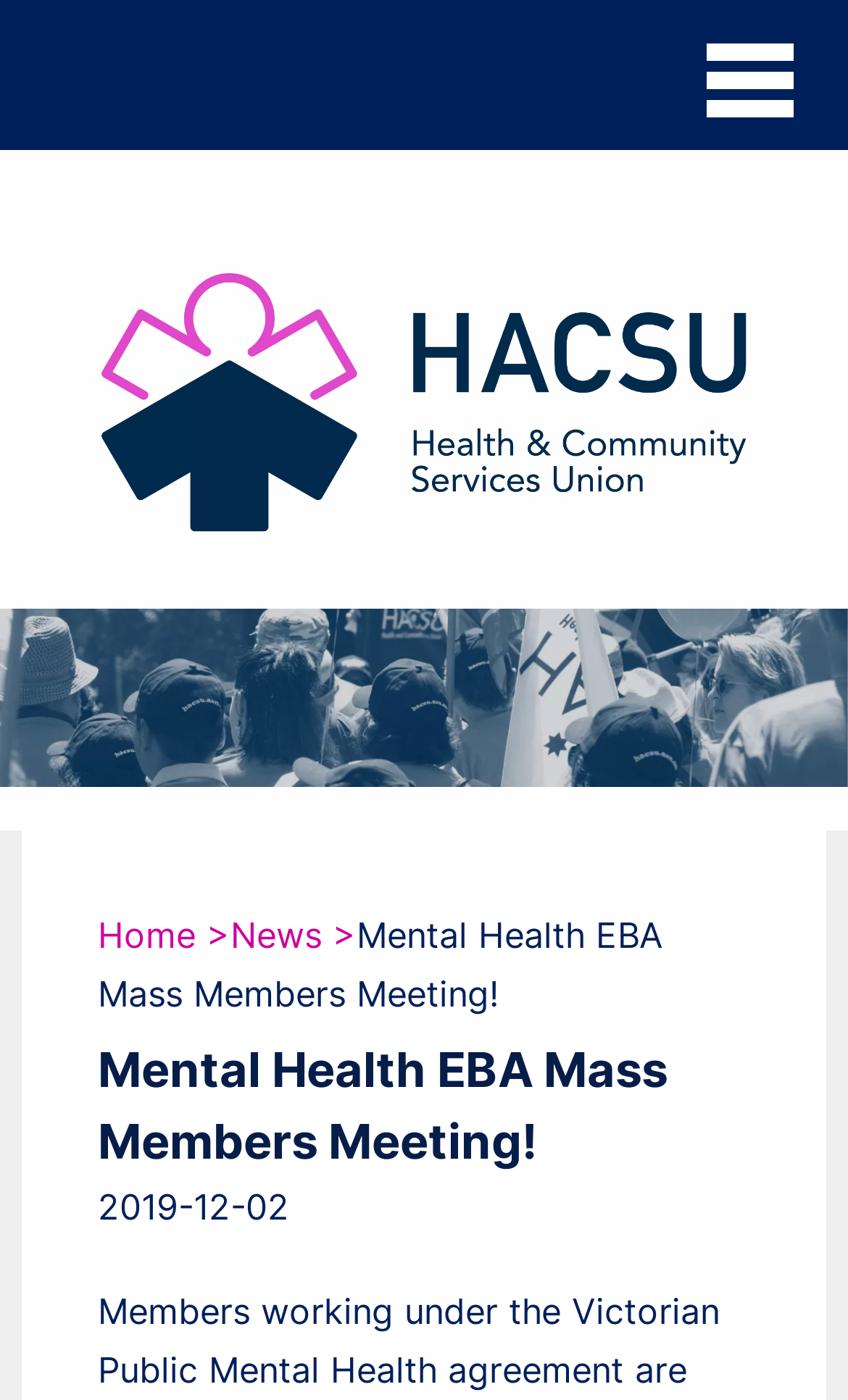Please determine the main heading text of this webpage.

Click here to RSVP